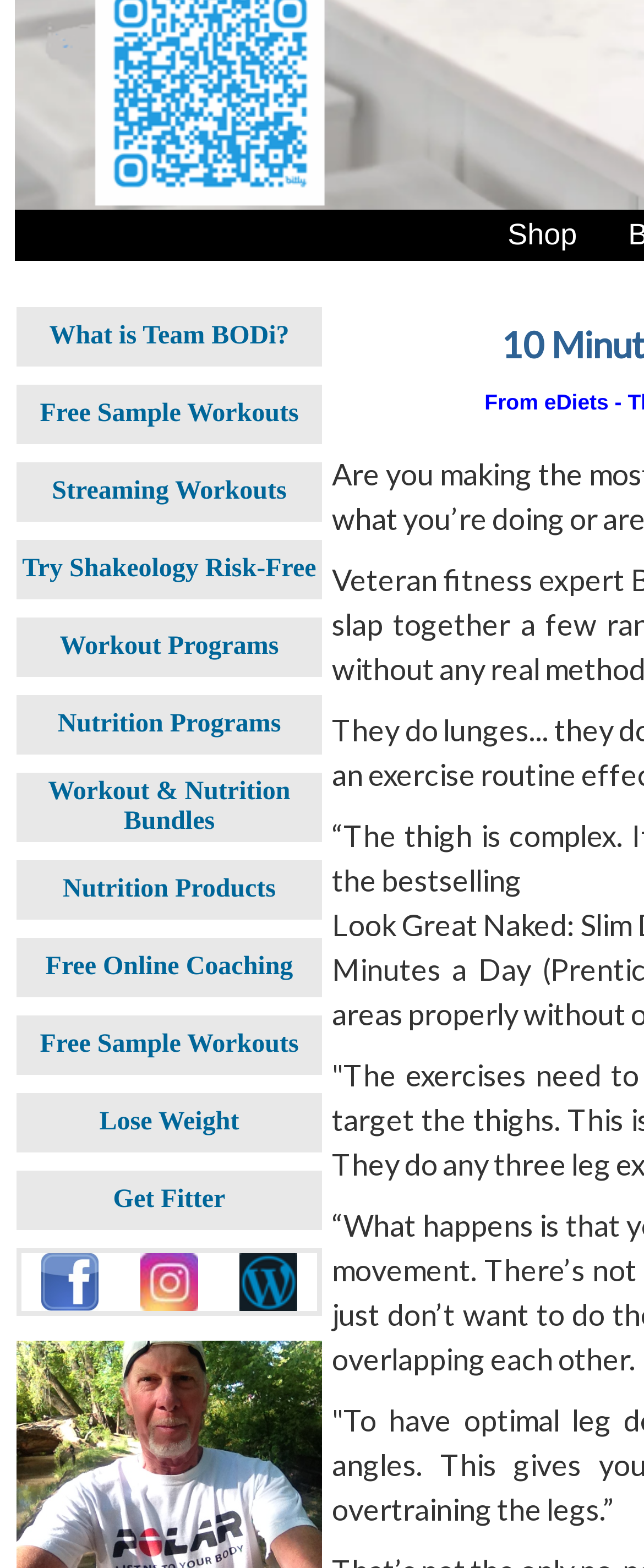Predict the bounding box of the UI element that fits this description: "Free Online Coaching".

[0.071, 0.608, 0.455, 0.625]